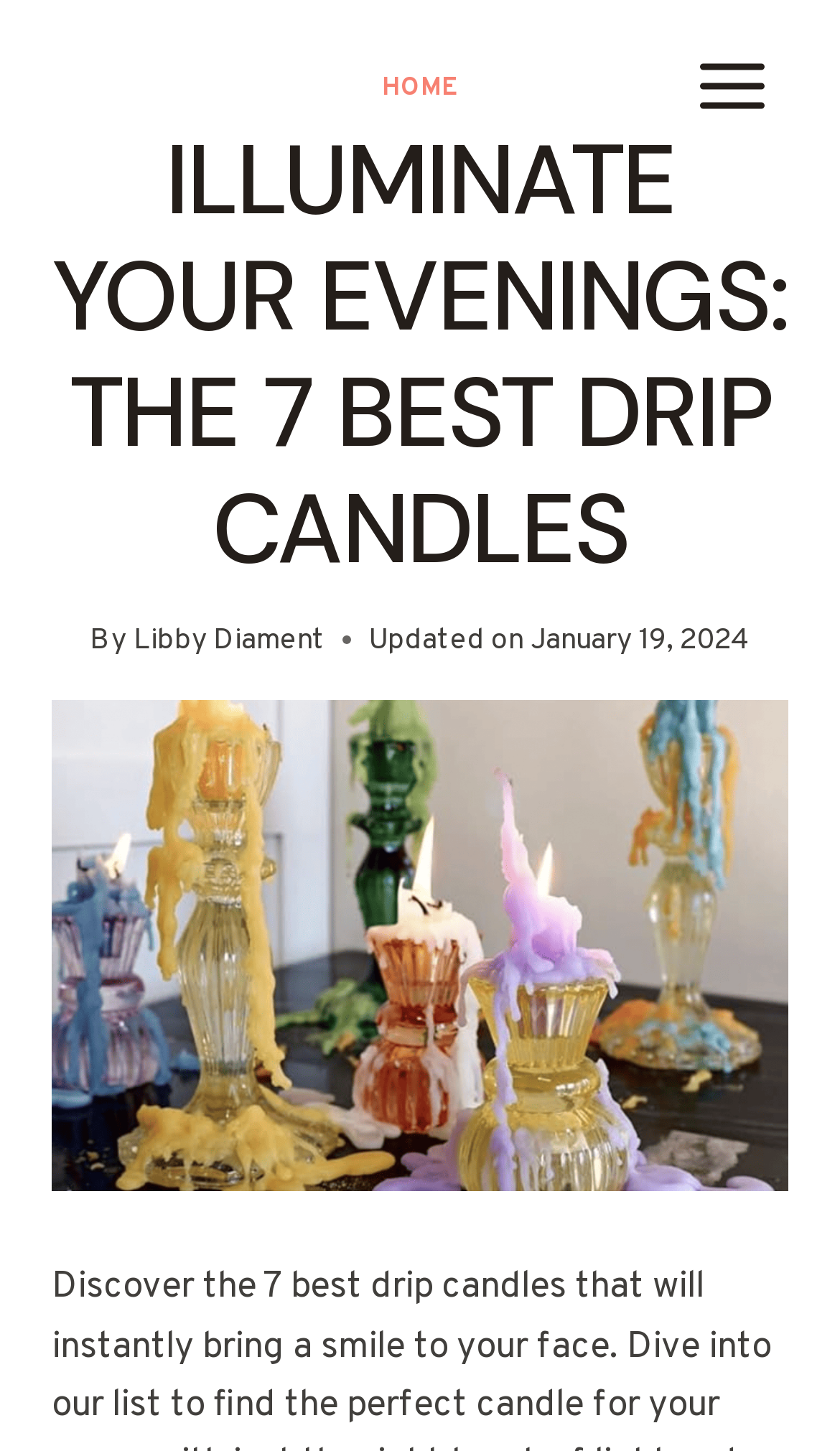Find the main header of the webpage and produce its text content.

ILLUMINATE YOUR EVENINGS: THE 7 BEST DRIP CANDLES